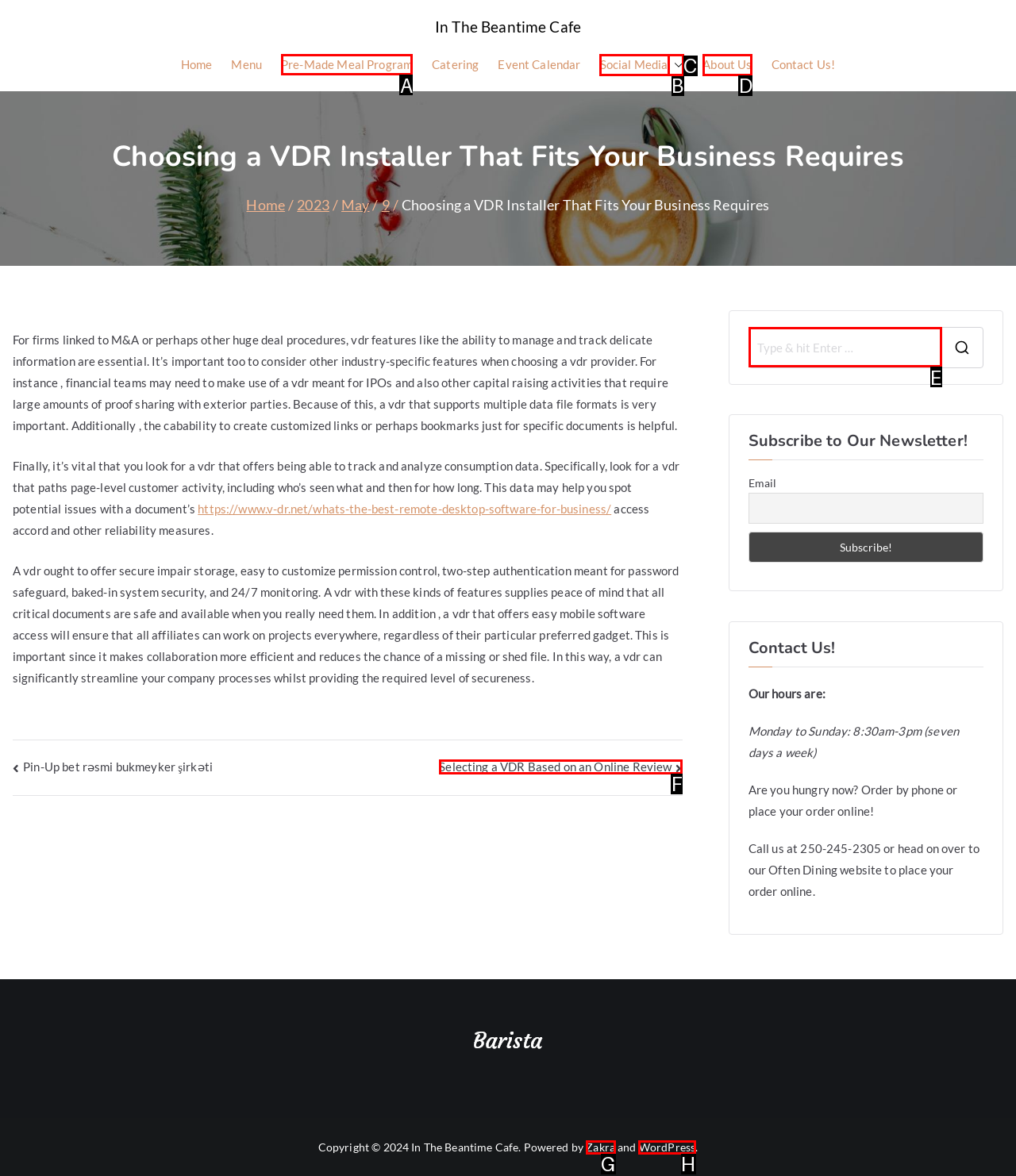Determine which element should be clicked for this task: Visit the 'Pre-Made Meal Program' page
Answer with the letter of the selected option.

A